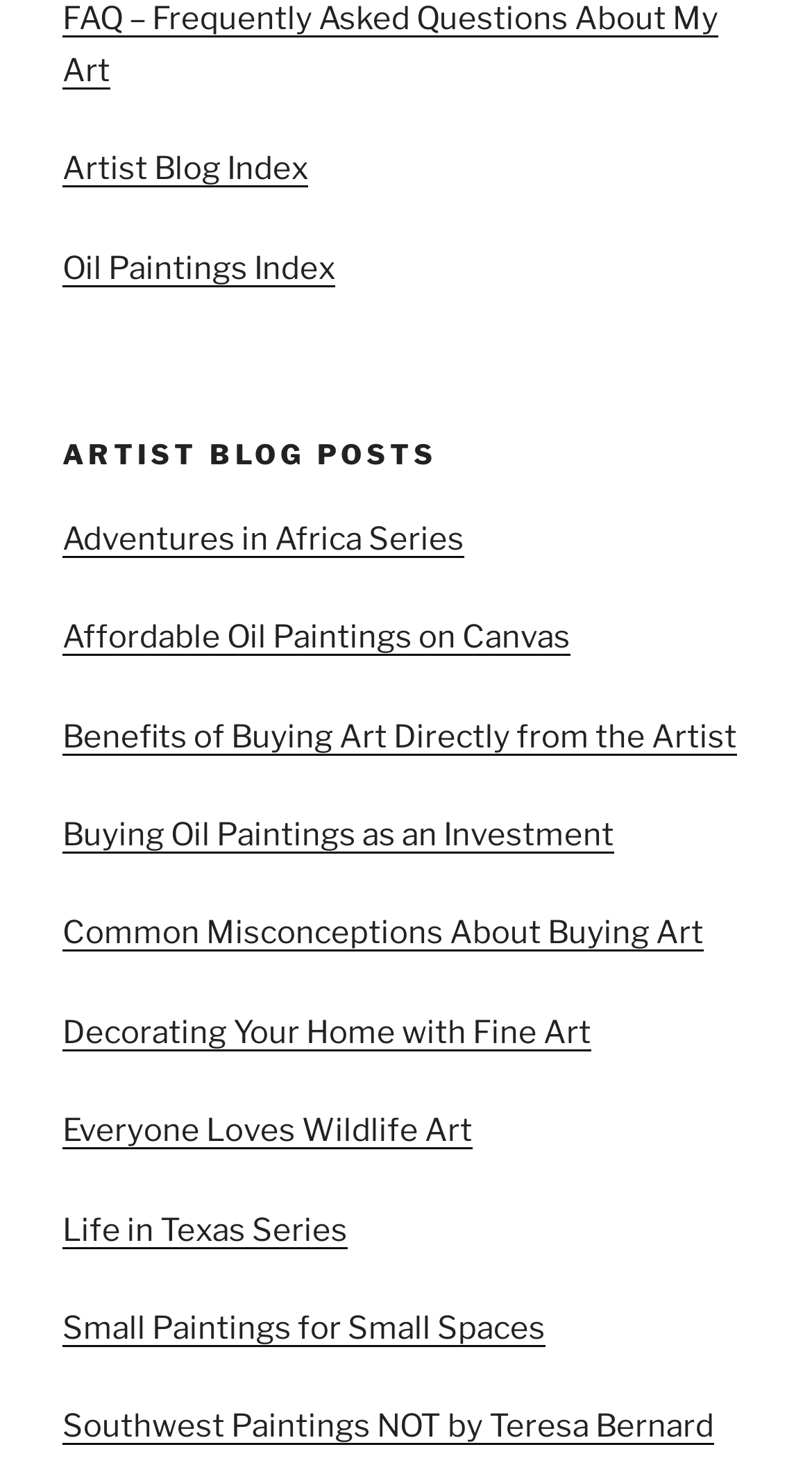Please determine the bounding box coordinates of the element's region to click for the following instruction: "View FAQ page".

[0.077, 0.0, 0.885, 0.061]